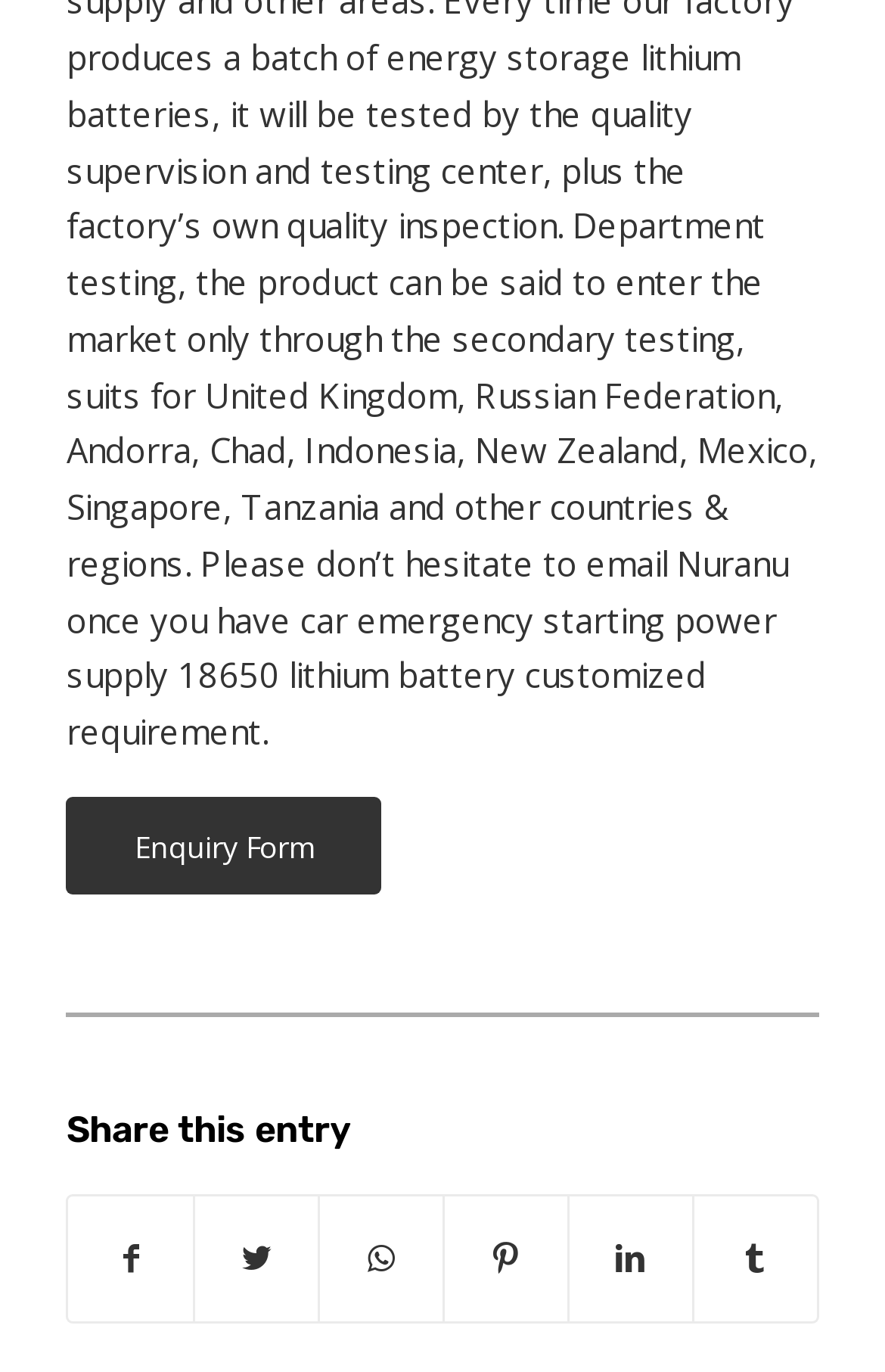What is the width of the 'Share on Facebook' link?
Based on the visual content, answer with a single word or a brief phrase.

0.14